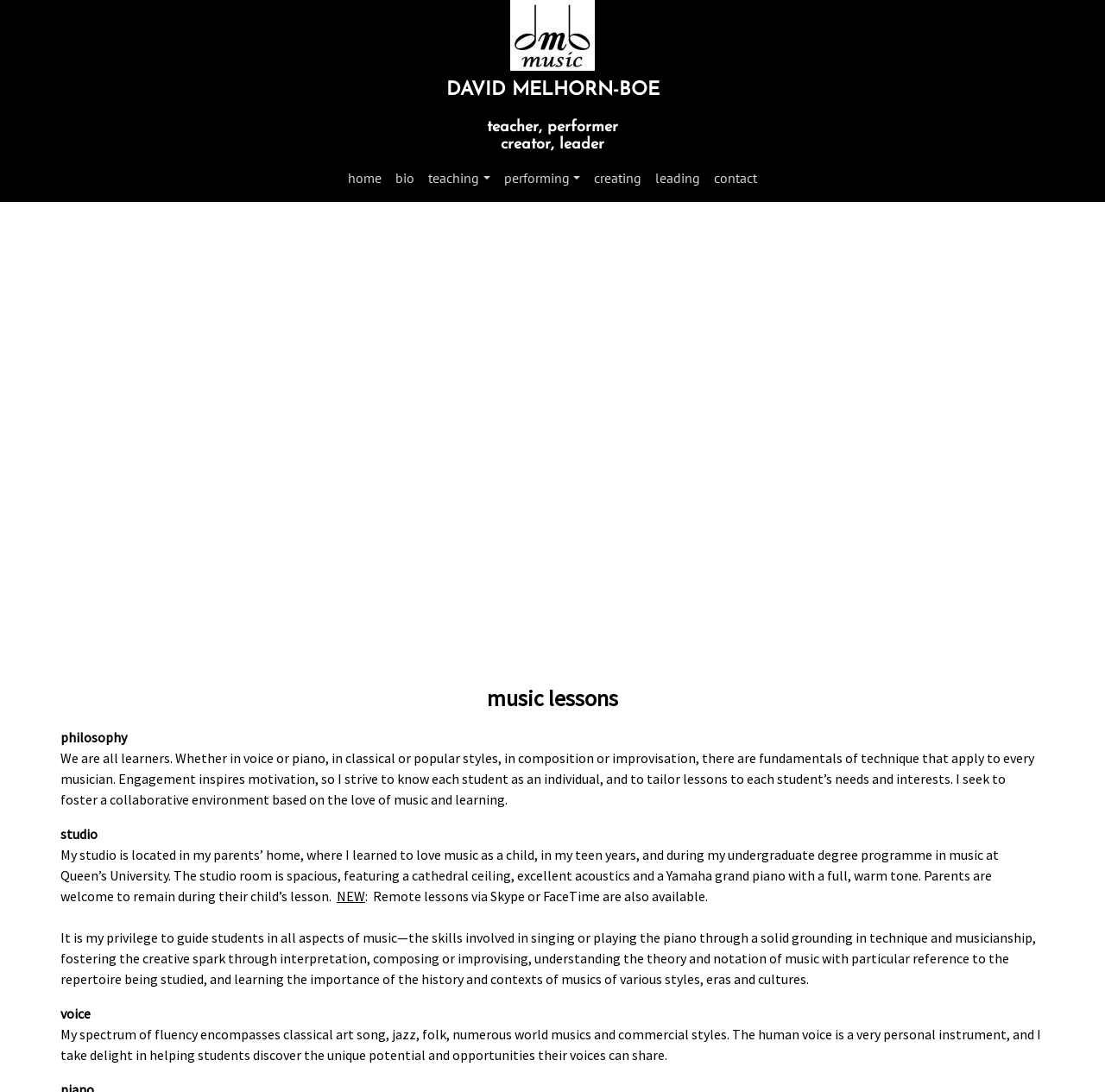Give a complete and precise description of the webpage's appearance.

This webpage is about music lessons offered by David Melhorn-Boe, a teacher, performer, creator, and leader. At the top of the page, there is a logo image of "dmb_logo_header" and a heading with the name "DAVID MELHORN-BOE". Below the logo, there is a heading that describes David's roles.

On the top-right side of the page, there is a navigation menu with links to "home", "bio", "teaching", "performing", "creating", "leading", and "contact". These links are aligned horizontally and are positioned near the top of the page.

Below the navigation menu, there is a large image of "Genevieve_DMB_May04_crop" that takes up a significant portion of the page. Above the image, there is a heading that says "music lessons".

To the left of the image, there are several blocks of text that describe David's philosophy and approach to teaching music. The text is divided into sections with headings such as "philosophy", "studio", and "voice". The text describes David's approach to teaching, his studio, and his expertise in voice lessons.

At the bottom of the page, there is a section that mentions the availability of remote lessons via Skype or FaceTime. There is also a link to an unknown page at the very bottom-right corner of the page, accompanied by a small image.